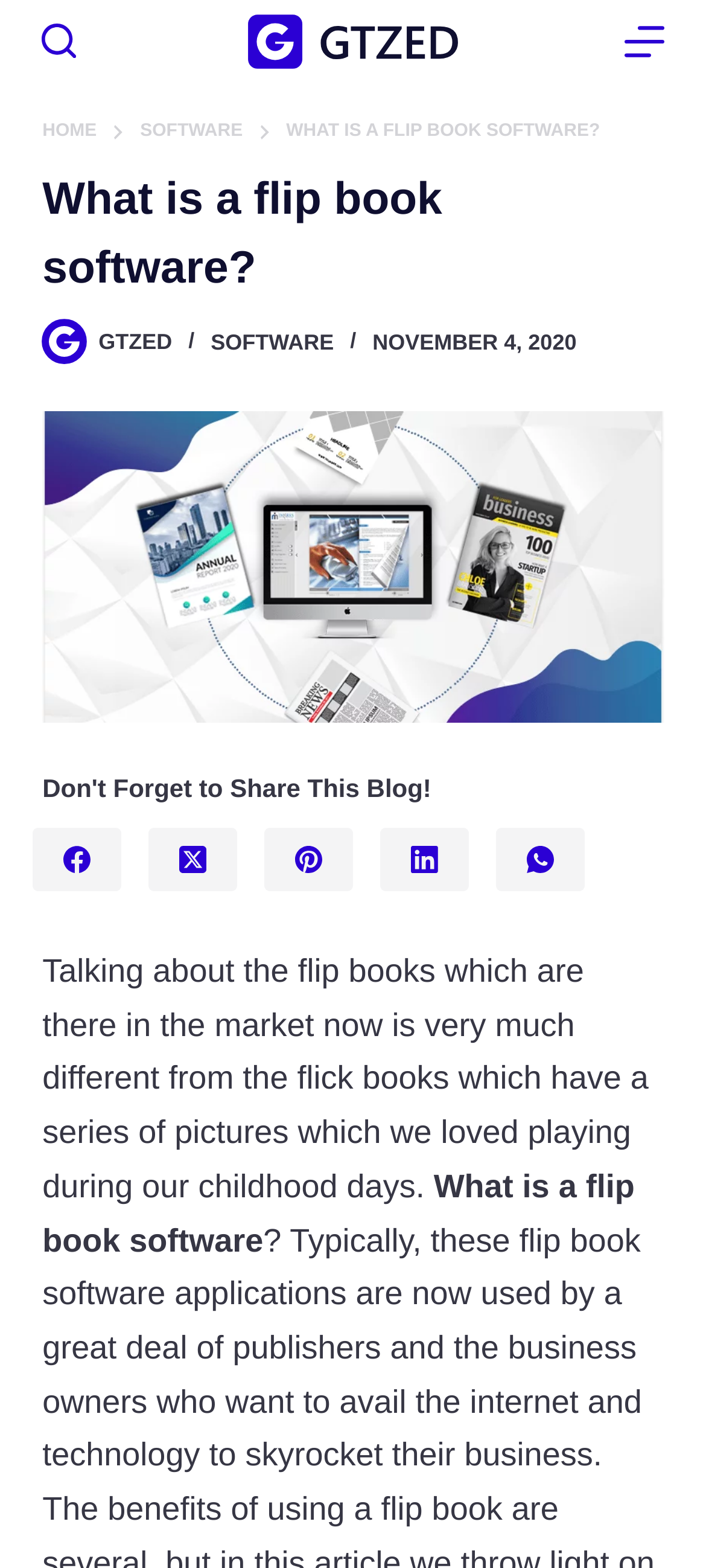What is the topic of the article?
From the image, provide a succinct answer in one word or a short phrase.

flip book software